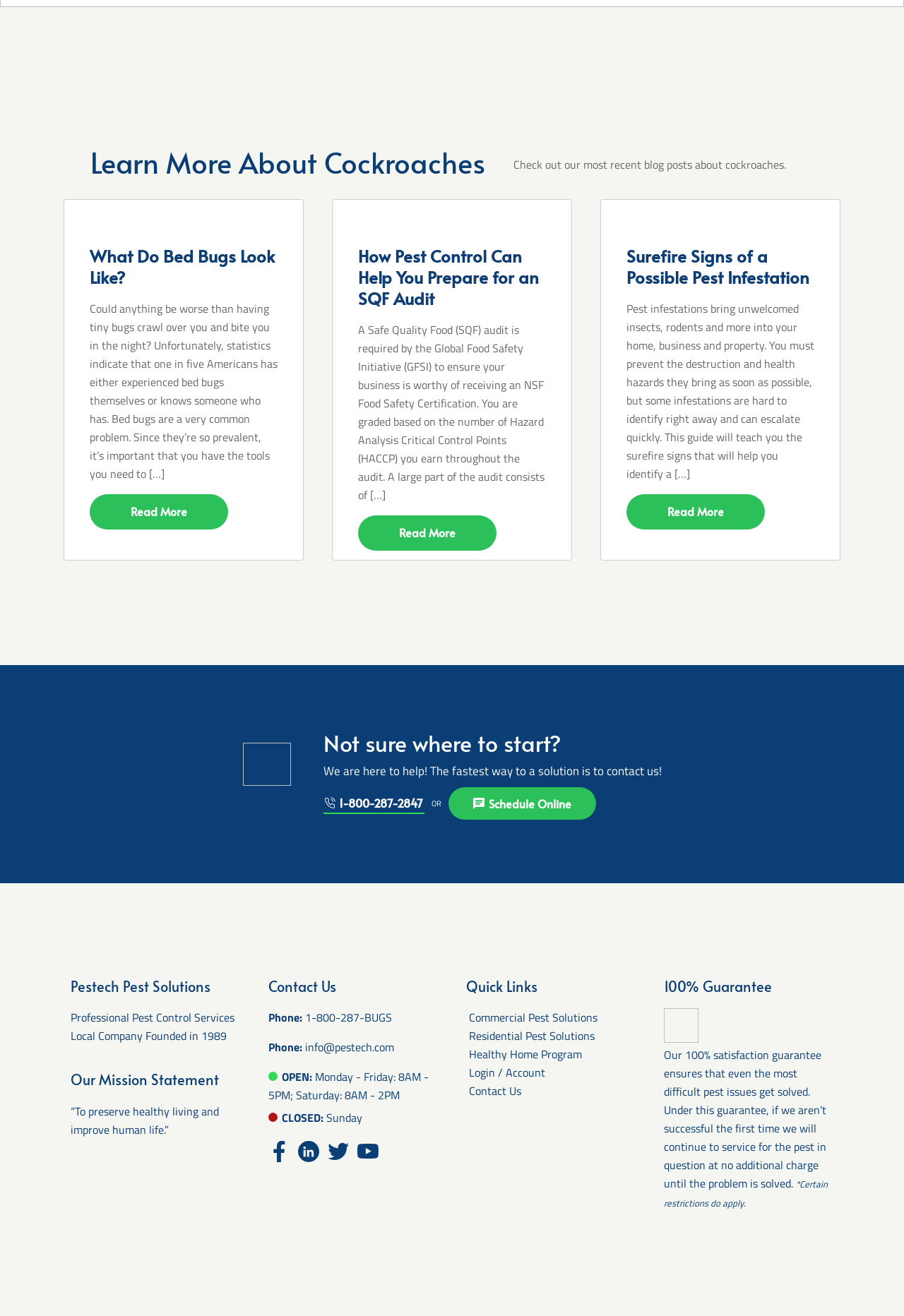What is the mission statement of the company? Based on the image, give a response in one word or a short phrase.

To preserve healthy living and improve human life